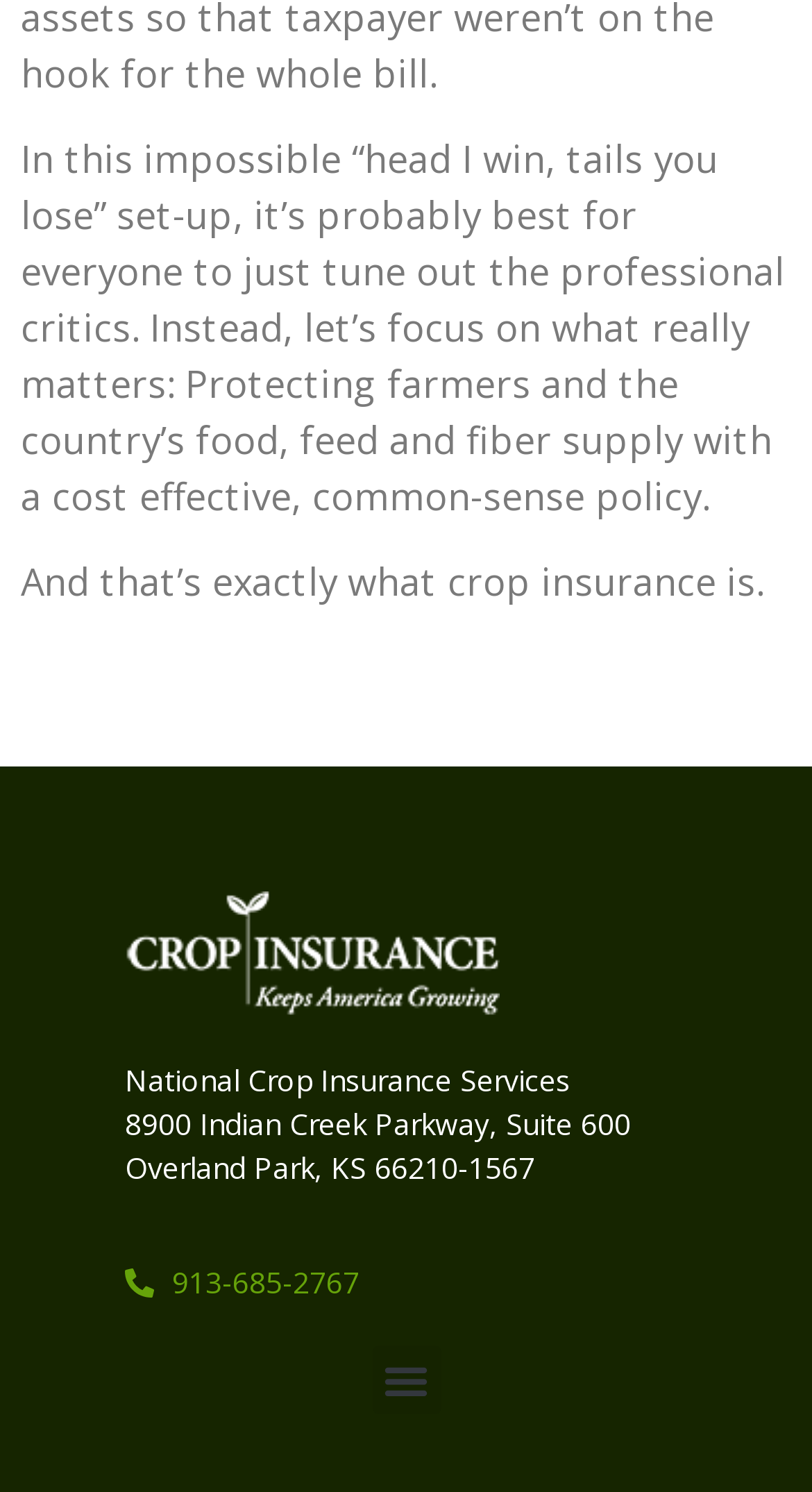Answer this question in one word or a short phrase: What is the purpose of the button at the bottom?

Menu Toggle